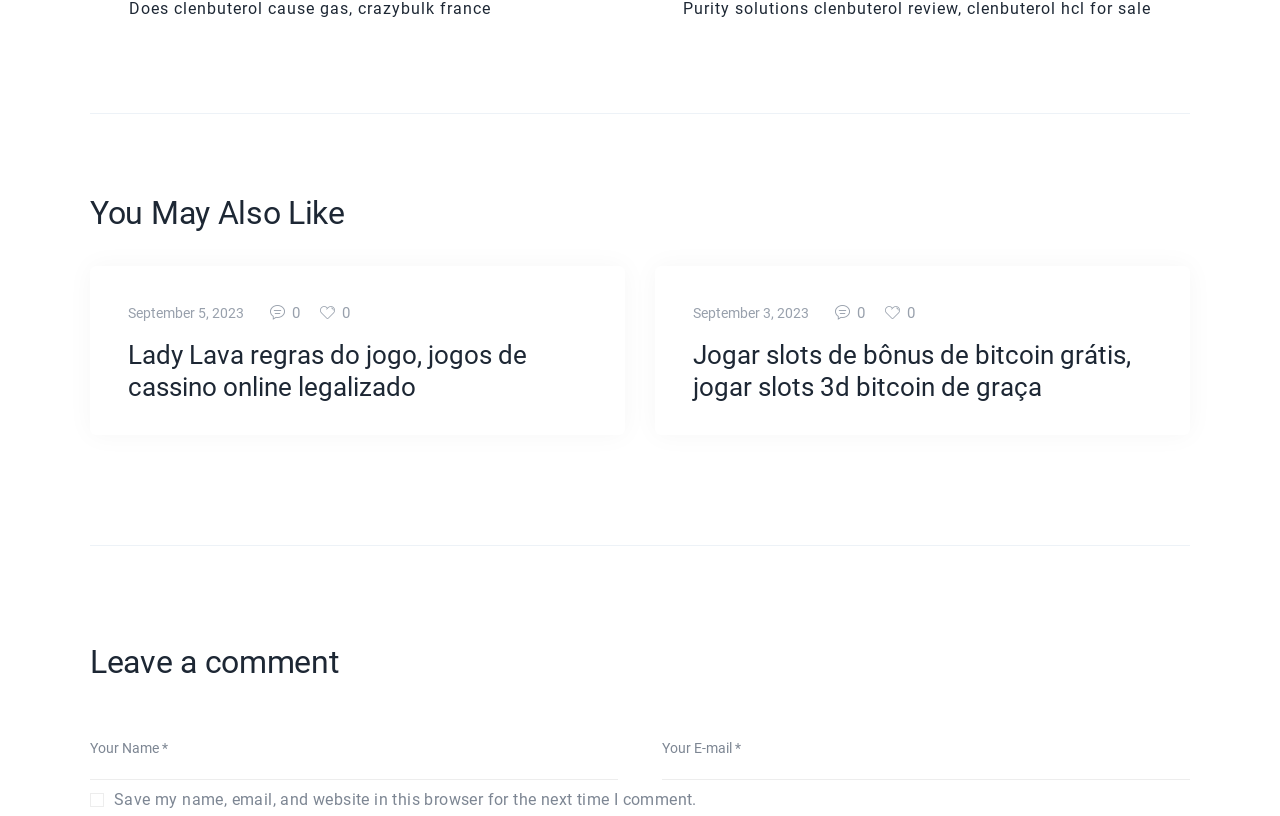How many links are below the 'You May Also Like' heading?
Give a detailed and exhaustive answer to the question.

I counted the links below the 'You May Also Like' heading, which are 'September 5, 2023', ' 0', ' 0', and 'Lady Lava regras do jogo, jogos de cassino online legalizado'. There are 4 links in total.